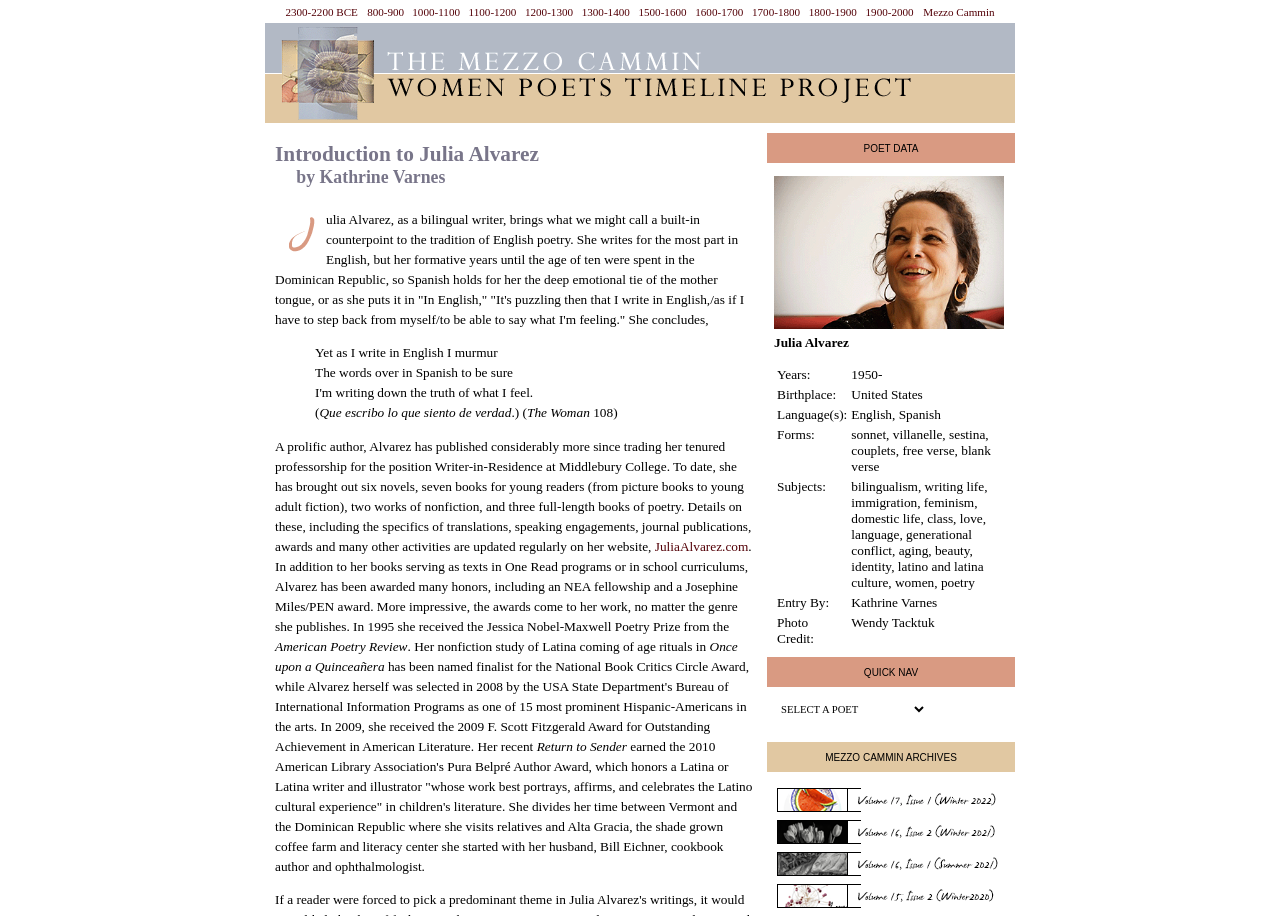Locate the bounding box coordinates of the area you need to click to fulfill this instruction: 'Click the link '2300-2200 BCE''. The coordinates must be in the form of four float numbers ranging from 0 to 1: [left, top, right, bottom].

[0.223, 0.004, 0.28, 0.021]